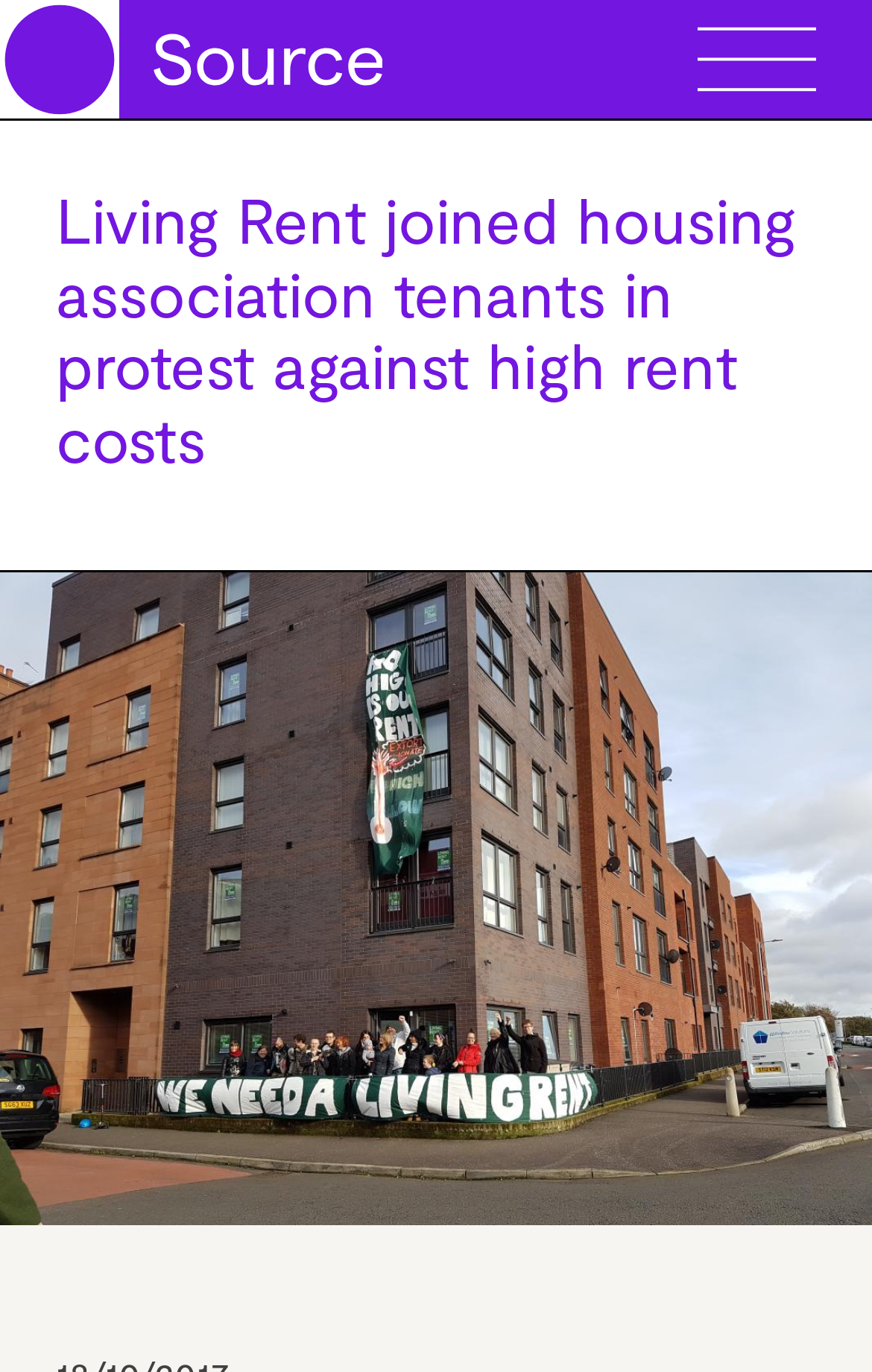What is the topic of the article on the webpage?
Using the image, elaborate on the answer with as much detail as possible.

I read the heading of the article, which is 'Living Rent joined housing association tenants in protest against high rent costs', and found that the topic of the article is about a protest against high rent costs.